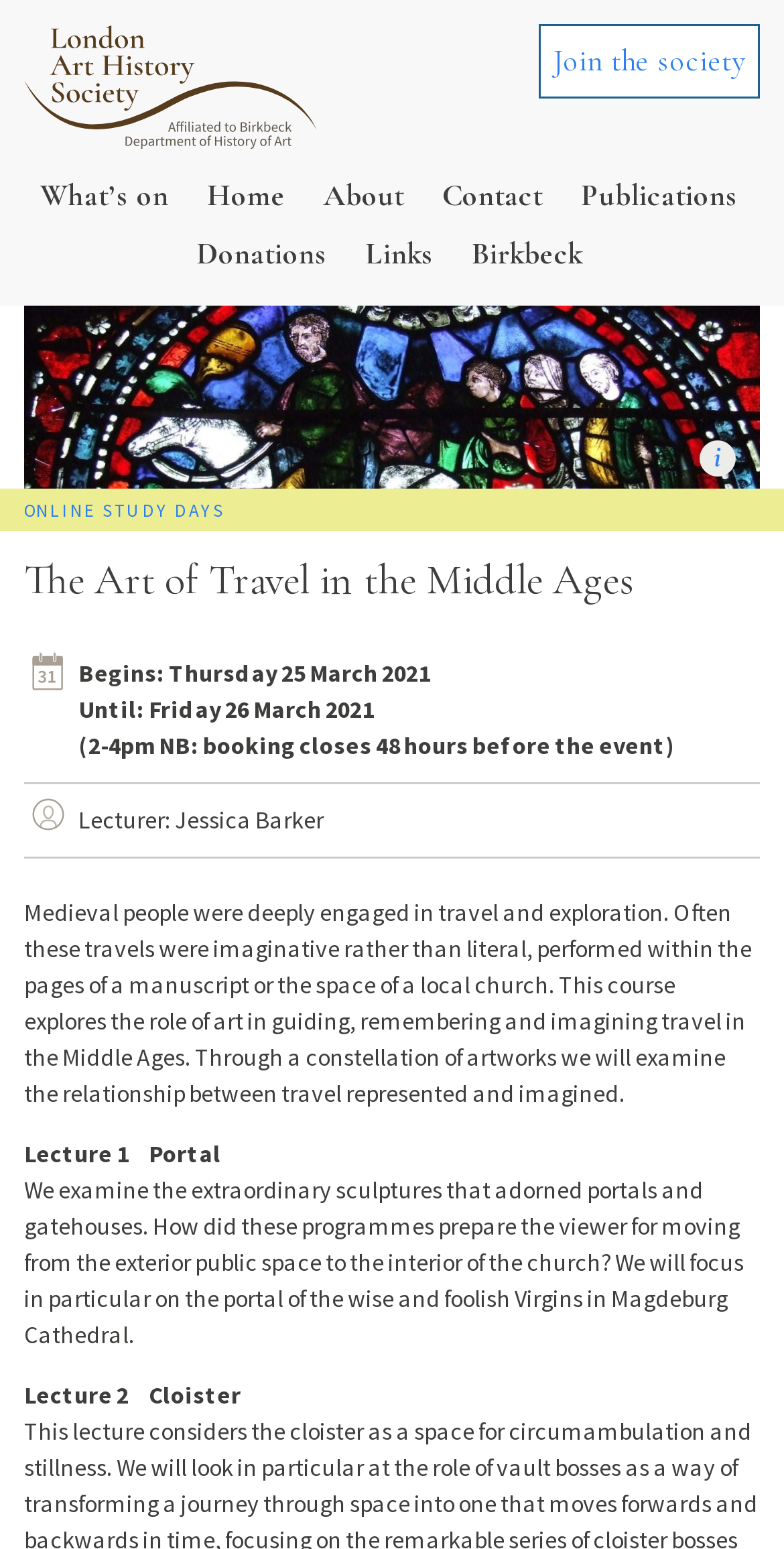Detail the various sections and features present on the webpage.

The webpage is about an event organized by the London Art History Society, specifically a lecture series titled "The Art of Travel in the Middle Ages". At the top-left corner, there is a logo image and a link to an unknown destination. Below the logo, there is a navigation menu with links to various pages, including "What's on", "Home", "About", "Contact", "Publications", "Donations", "Links", and "Birkbeck". 

To the right of the navigation menu, there is a call-to-action link to "Join the society". Below the navigation menu, there is a large image that spans the width of the page. Above the image, there is a heading that displays the title of the event. 

Below the image, there is a section that provides details about the event, including the dates, time, lecturer, and a brief description of the course. The course description is a lengthy paragraph that explains how medieval people engaged in travel and exploration, and how art played a role in guiding and imagining travel during that time period.

Further down, there are two sections that appear to be descriptions of individual lectures, titled "Lecture 1" and "Lecture 2". Each section includes a brief summary of the lecture topic, with "Lecture 1" focusing on the sculptures that adorned portals and gatehouses, and "Lecture 2" discussing cloisters.